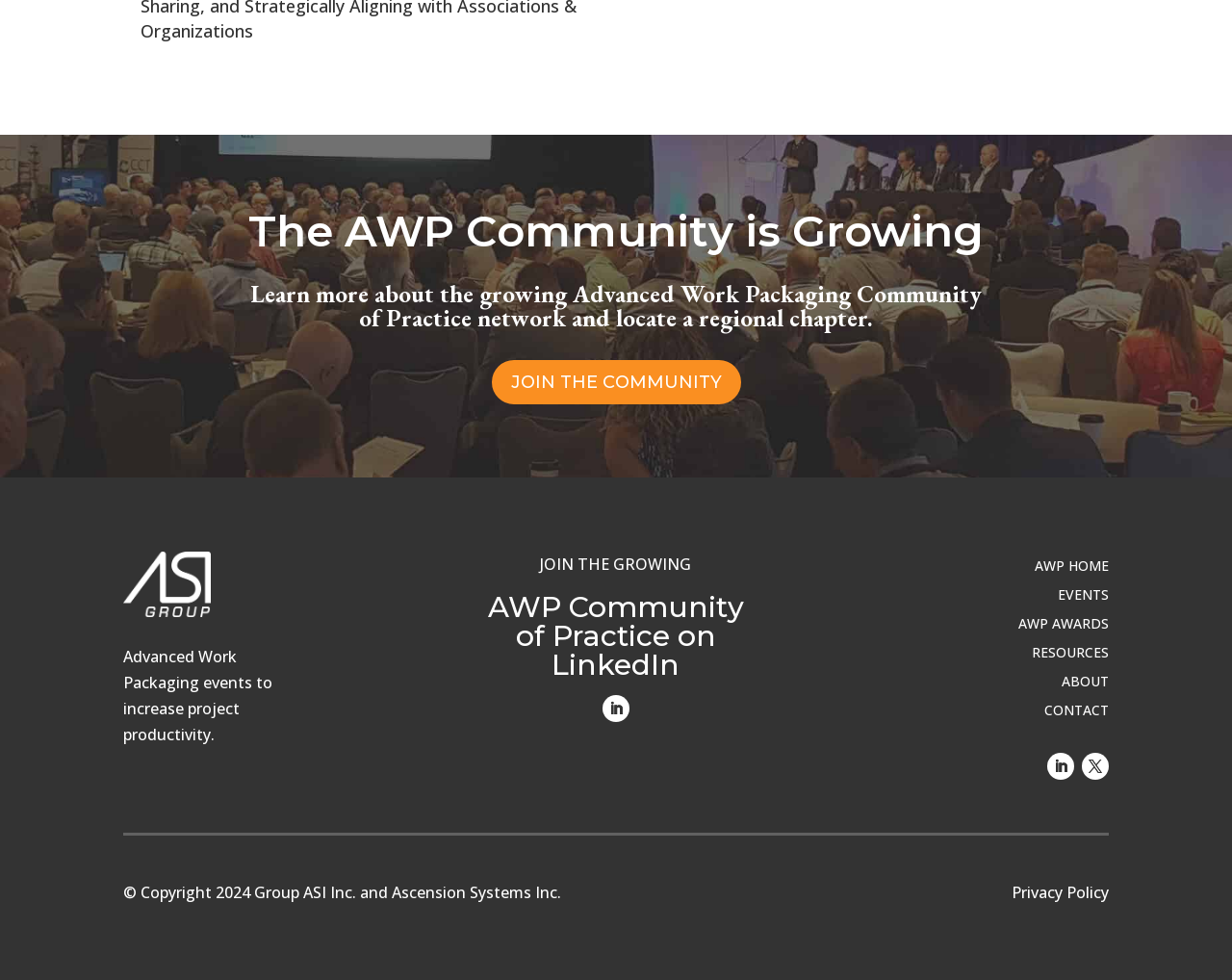Determine the bounding box coordinates for the HTML element described here: "Contact".

[0.848, 0.718, 0.9, 0.74]